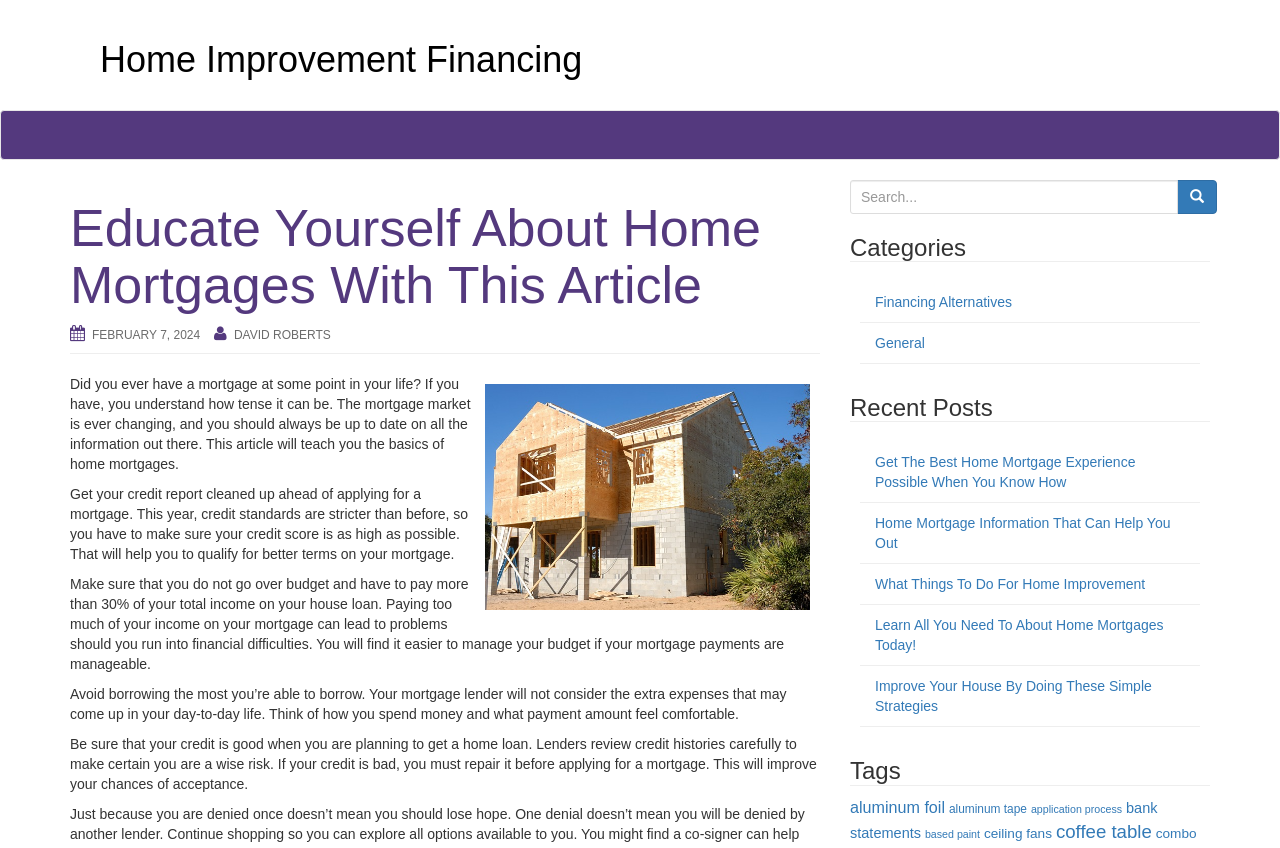Reply to the question with a brief word or phrase: How many tags are listed on the webpage?

9